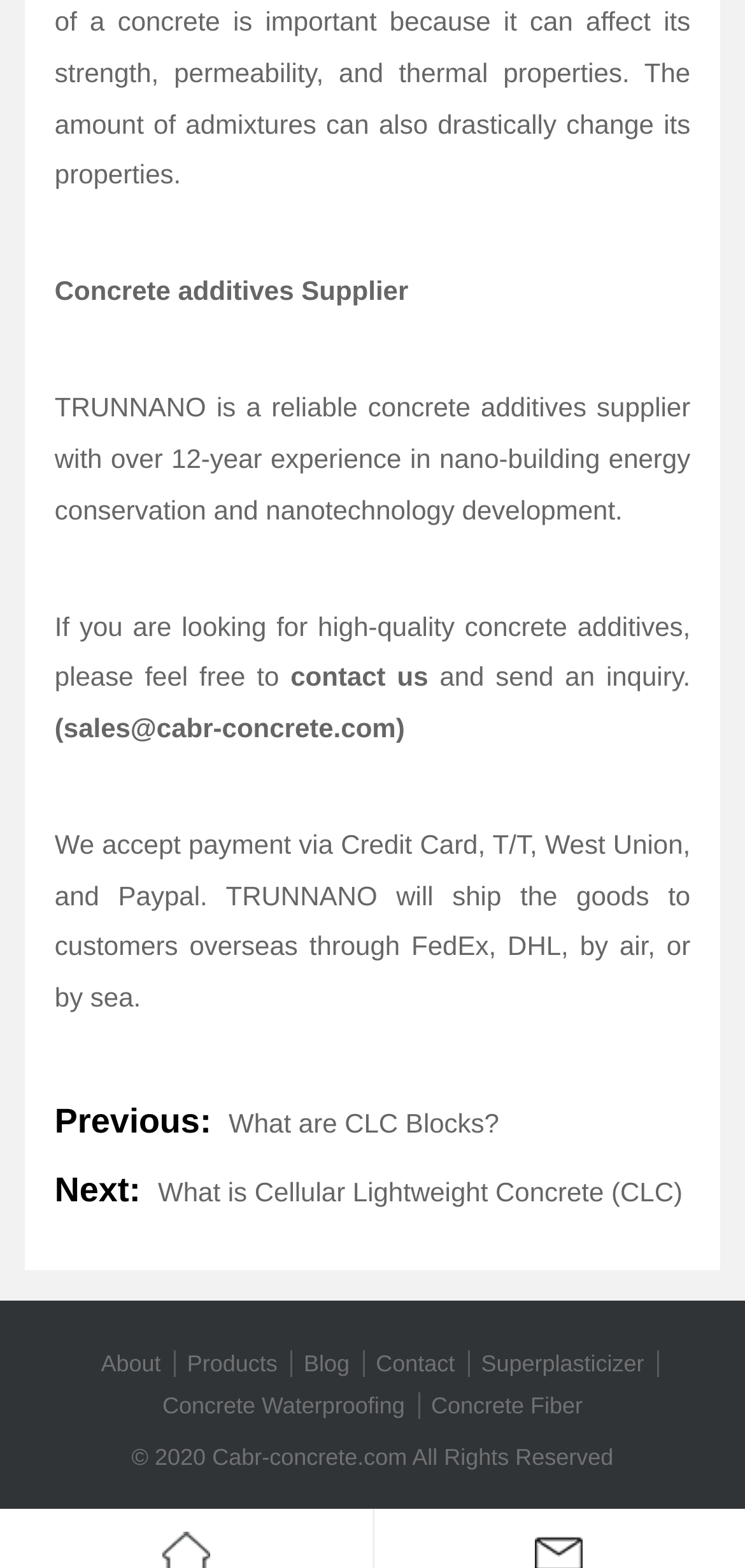Reply to the question with a brief word or phrase: What is the previous article about?

CLC Blocks